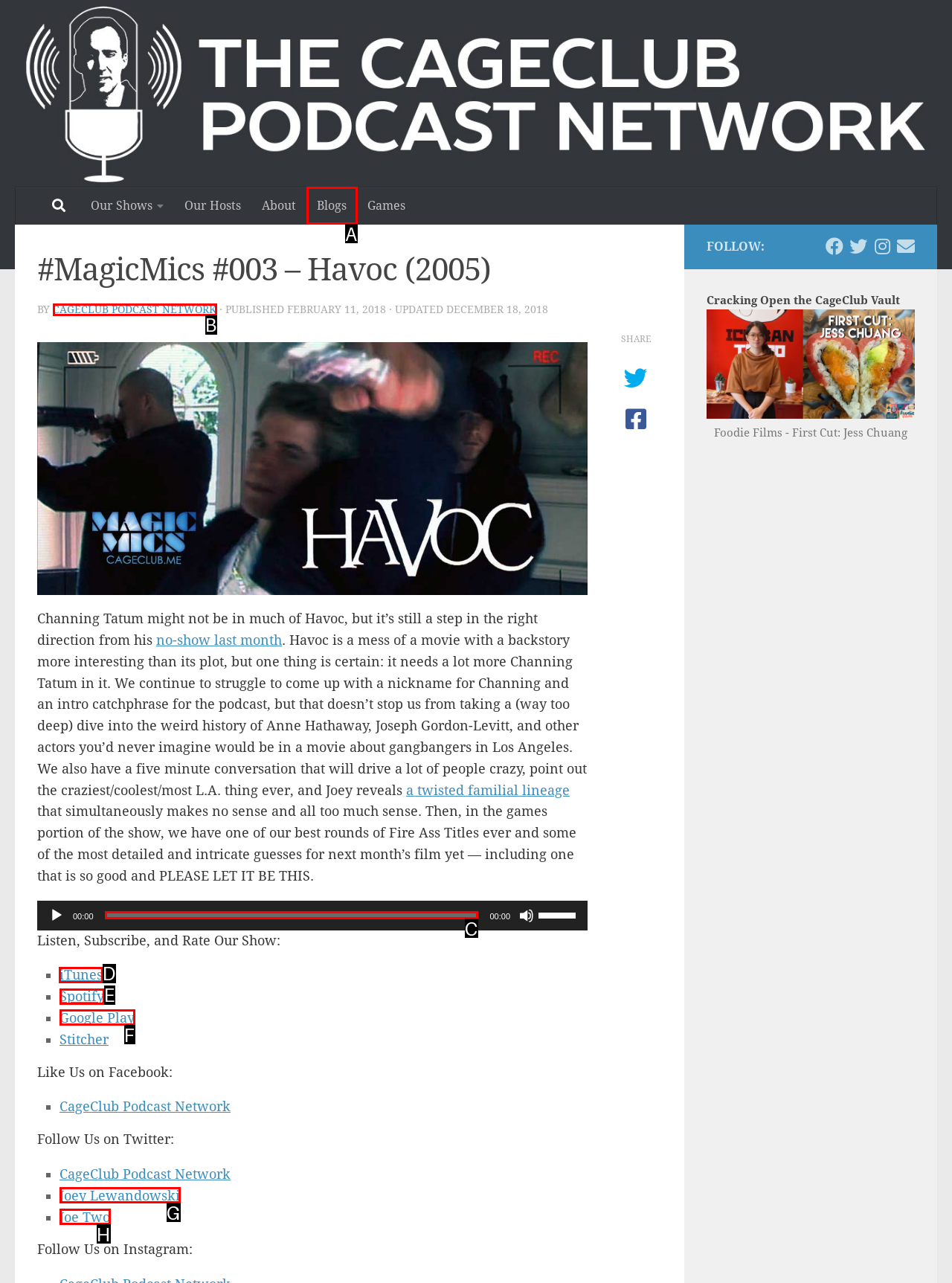Determine which UI element you should click to perform the task: Listen to the podcast on iTunes
Provide the letter of the correct option from the given choices directly.

D